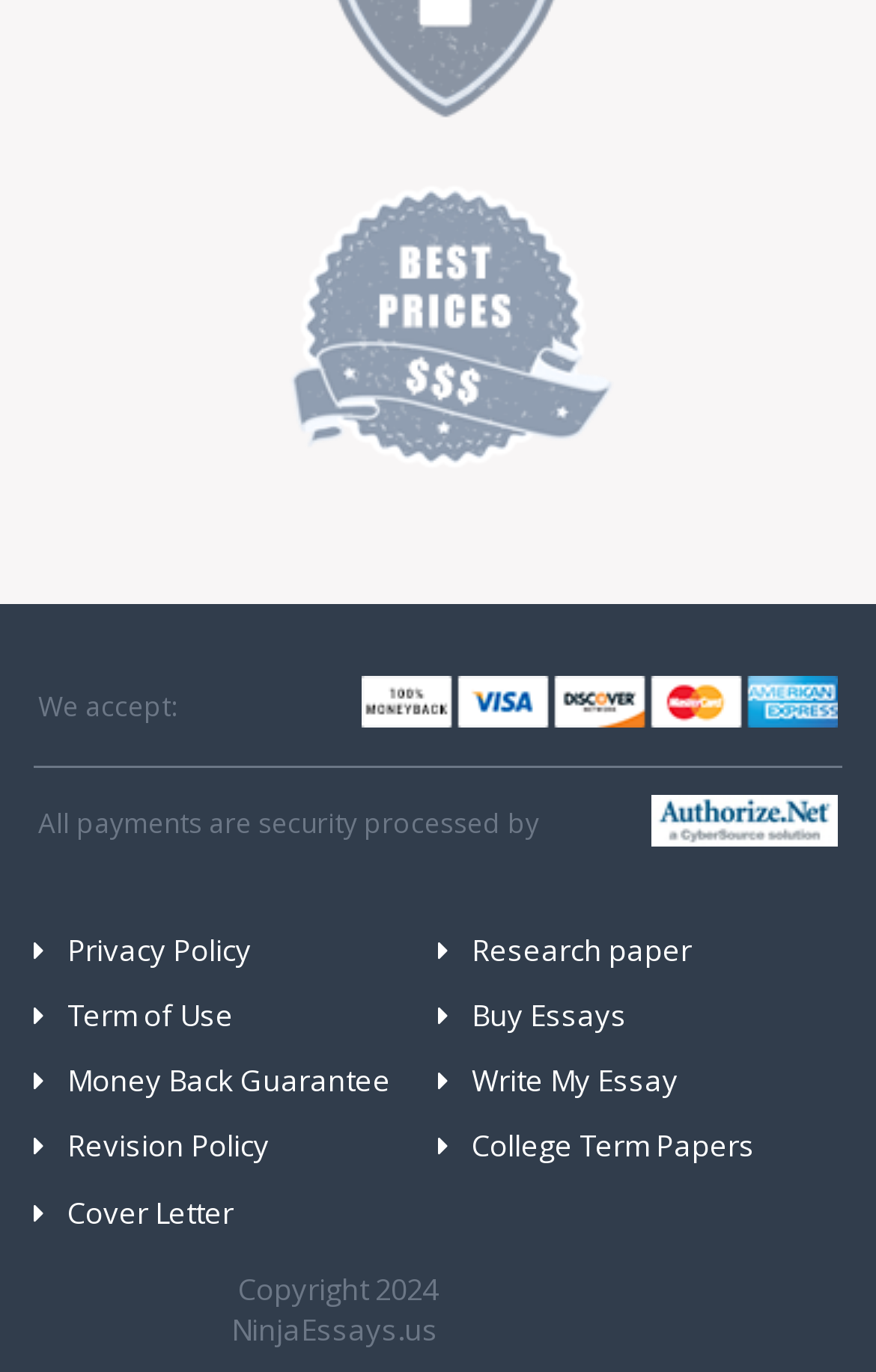What is the domain name of the website?
Based on the screenshot, respond with a single word or phrase.

NinjaEssays.us